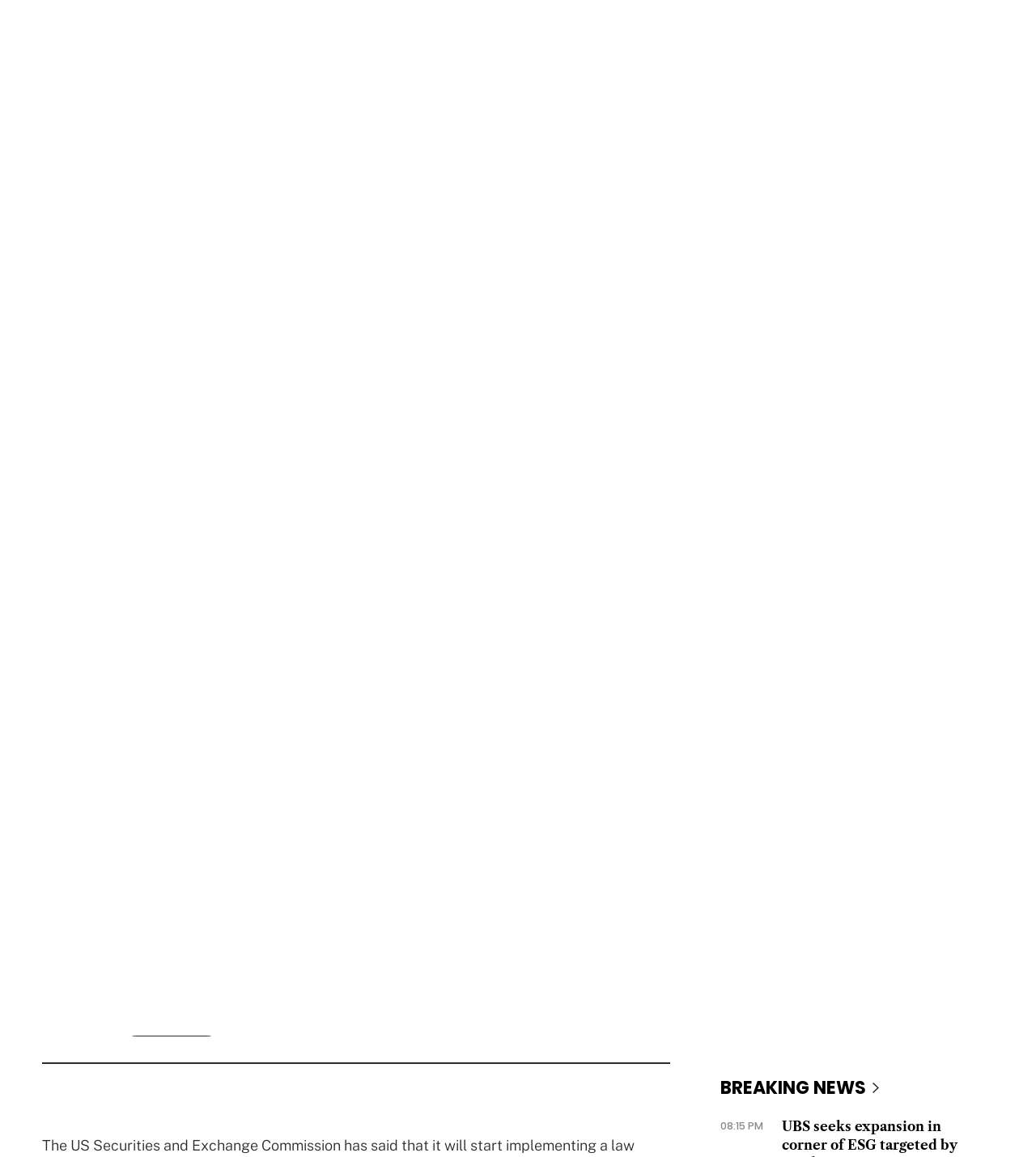Find the bounding box coordinates for the area you need to click to carry out the instruction: "Toggle side menu". The coordinates should be four float numbers between 0 and 1, indicated as [left, top, right, bottom].

[0.006, 0.023, 0.044, 0.057]